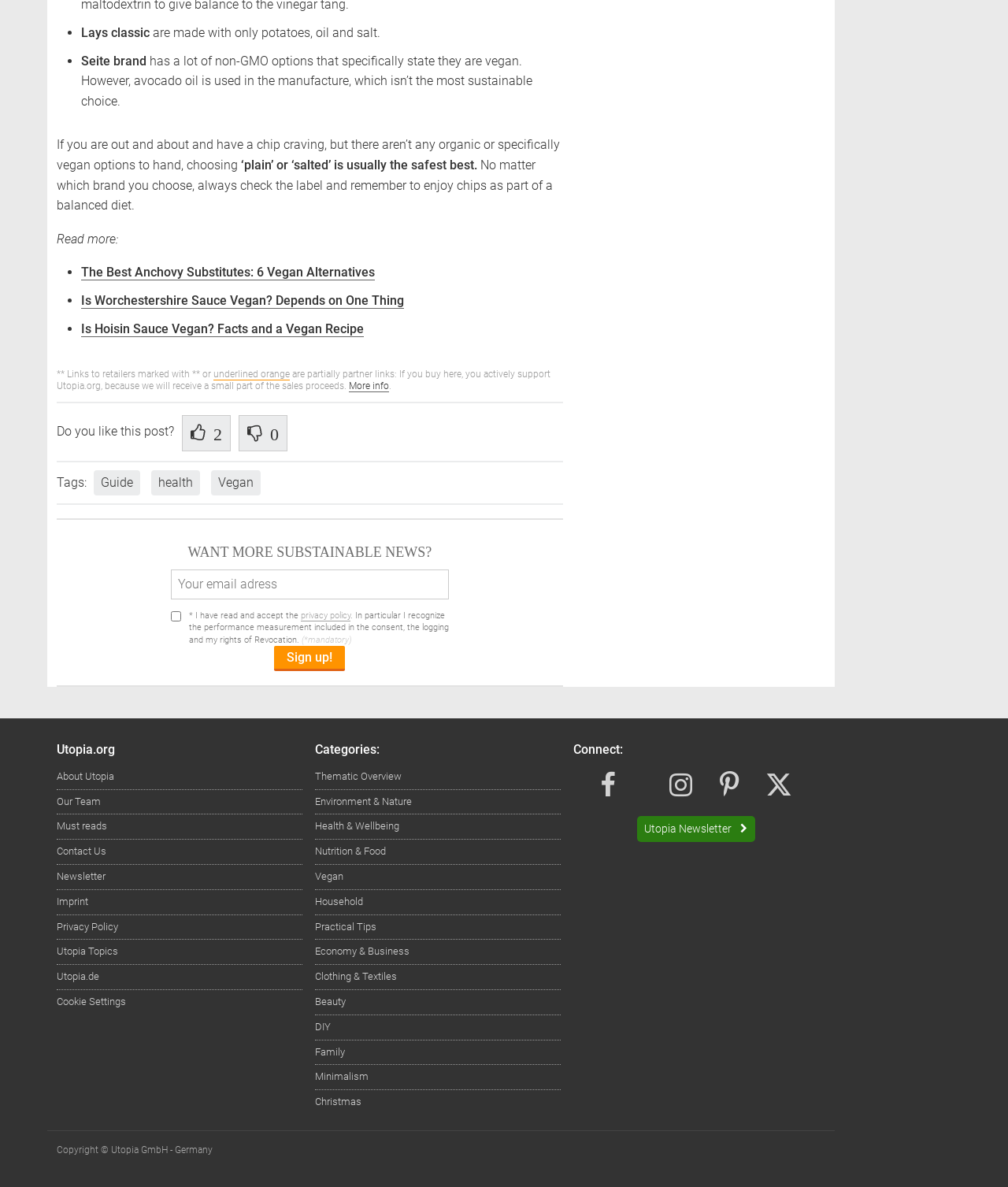What is the topic of the article?
Using the visual information, reply with a single word or short phrase.

Vegan options